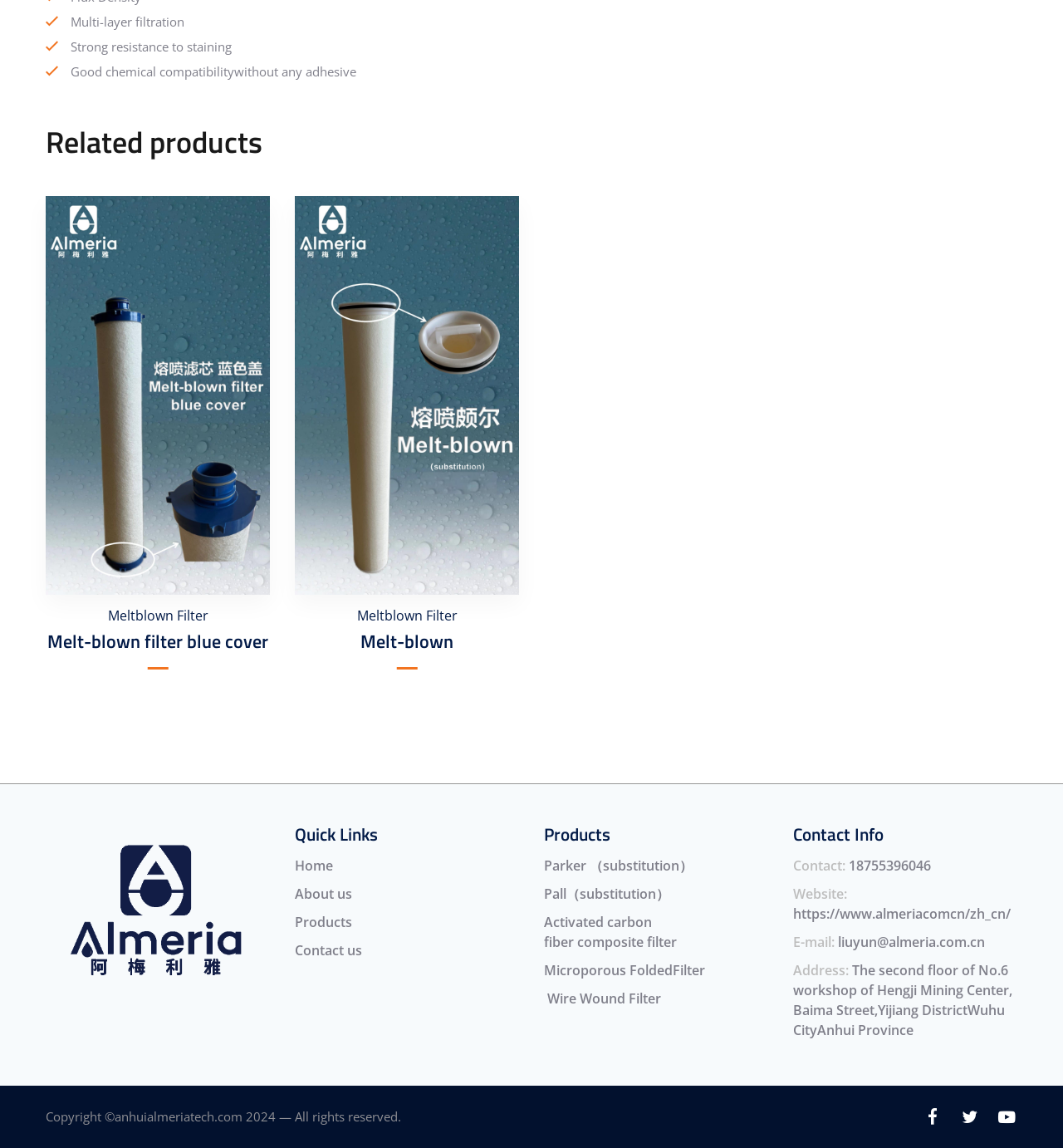Identify the bounding box coordinates for the region of the element that should be clicked to carry out the instruction: "Visit the website". The bounding box coordinates should be four float numbers between 0 and 1, i.e., [left, top, right, bottom].

[0.746, 0.788, 0.951, 0.804]